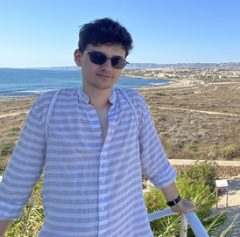Provide a thorough description of the image.

The image features Franciszek Malinka, seen enjoying a sunny day outdoors, likely during a trip. He is wearing stylish sunglasses and a light, striped shirt, exuding a relaxed and casual vibe. The backdrop showcases a beautiful coastal view with vibrant blue waters and a landscape of rolling hills or greenery, hinting at a serene and picturesque destination. This moment captures the essence of leisure and exploration, reflecting Franciszek's interests and experiences shared in his blog post about customizing Neovim during his Easter break.